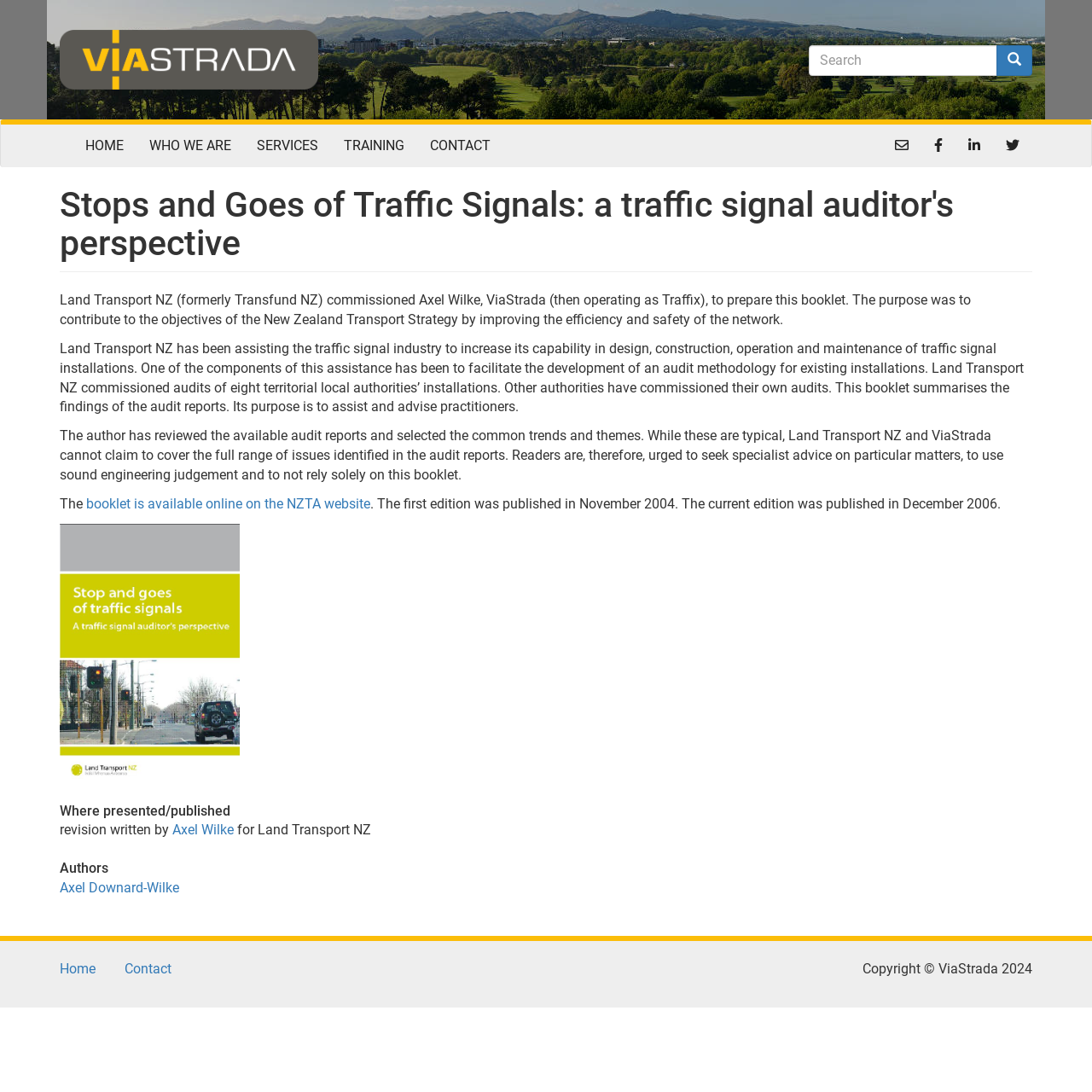Locate the bounding box coordinates of the clickable area to execute the instruction: "Go to ViaStrada homepage". Provide the coordinates as four float numbers between 0 and 1, represented as [left, top, right, bottom].

[0.055, 0.027, 0.717, 0.082]